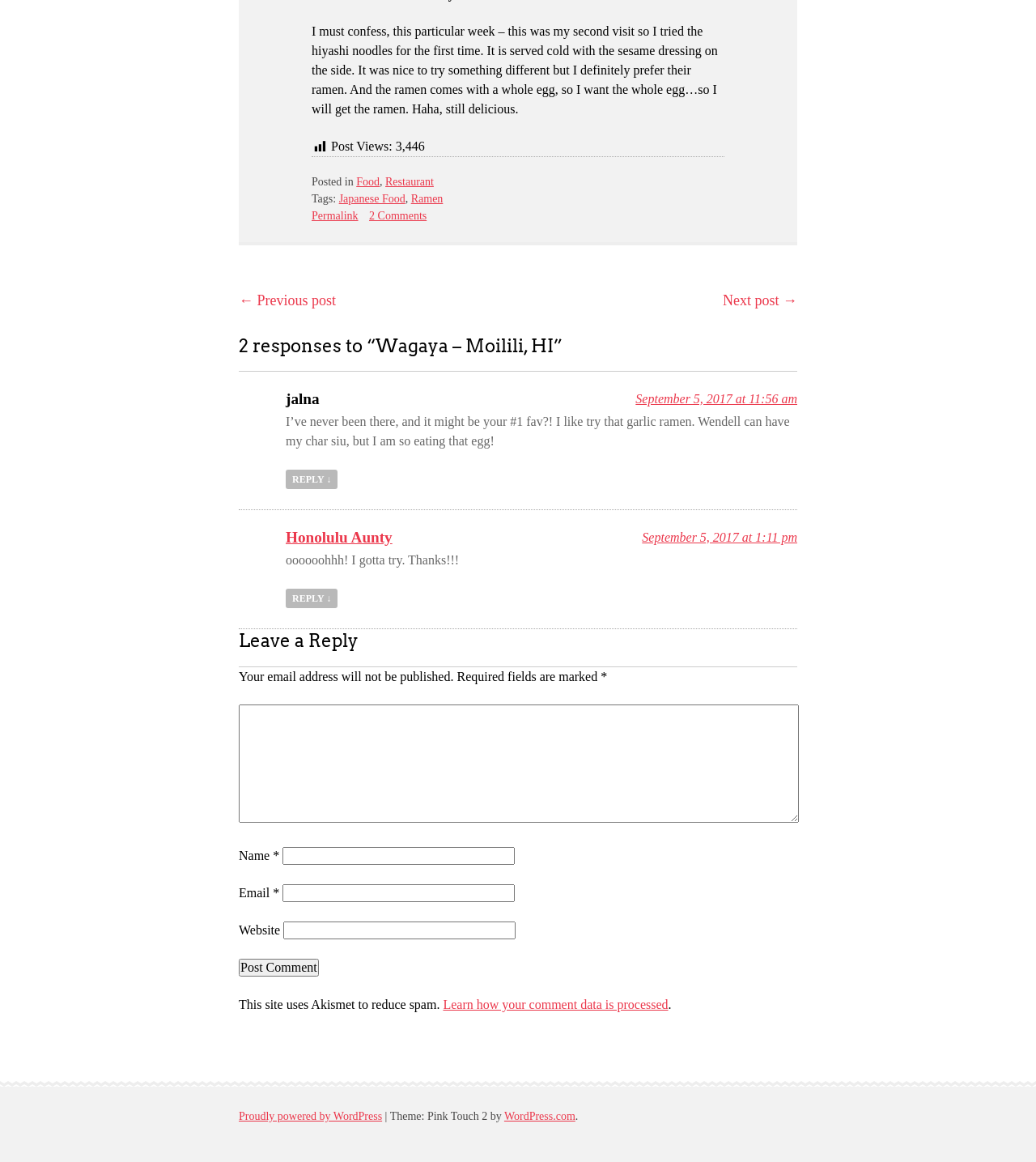What is the name of the spam reduction service used by the website?
Please respond to the question with a detailed and thorough explanation.

I found the name of the spam reduction service by looking at the text below the 'Post Comment' button. It says 'This site uses Akismet to reduce spam'.